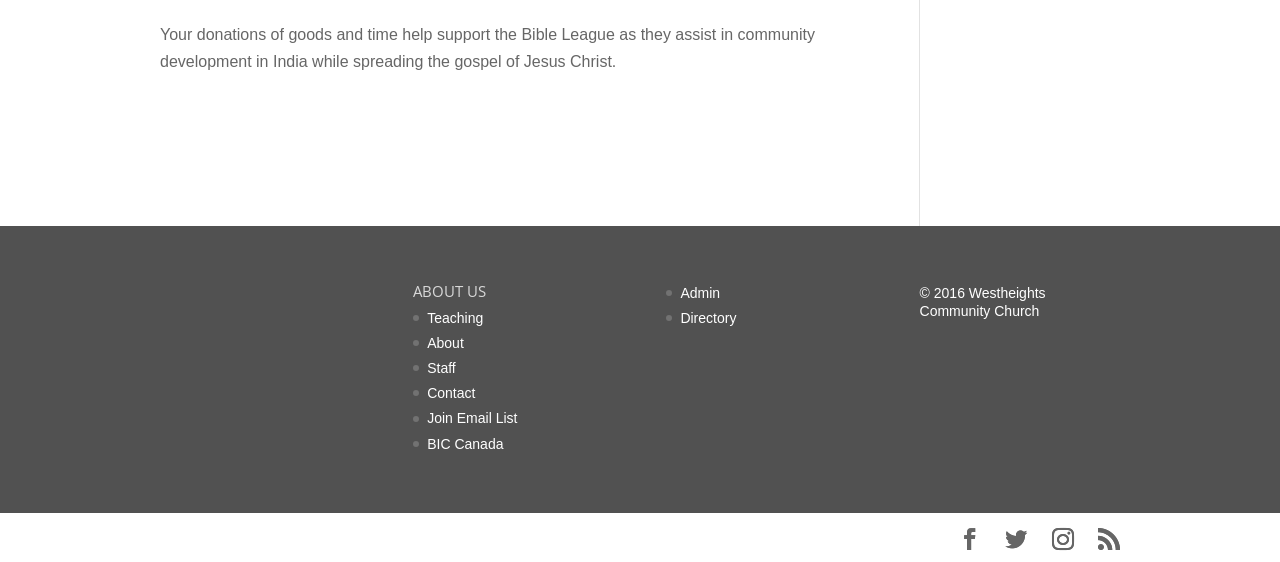What is the organization supported by donations?
Use the information from the screenshot to give a comprehensive response to the question.

The static text at the top of the webpage mentions 'Your donations of goods and time help support the Bible League as they assist in community development in India while spreading the gospel of Jesus Christ.' This indicates that the organization supported by donations is the Bible League.